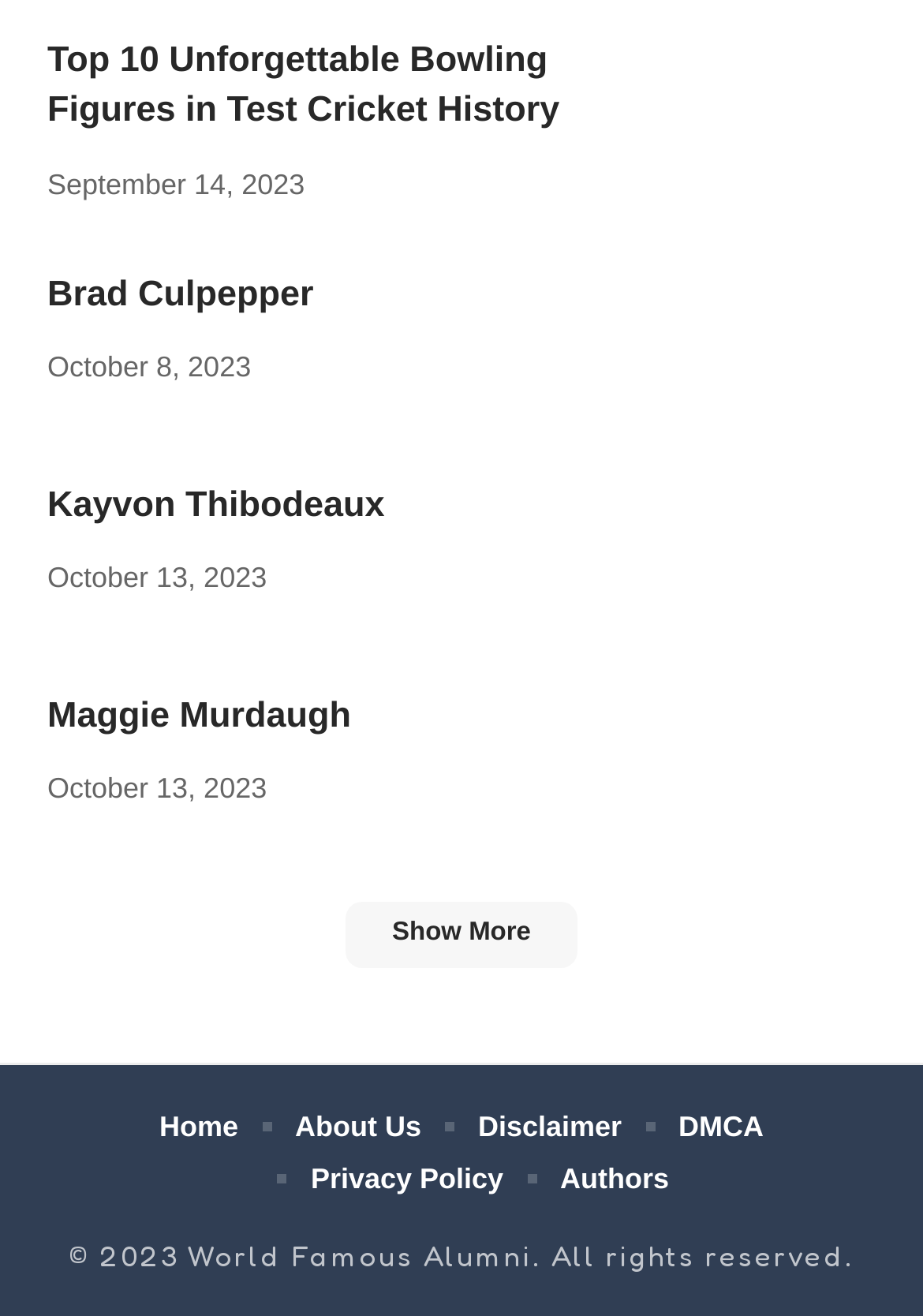Find the bounding box coordinates of the area that needs to be clicked in order to achieve the following instruction: "Go to the home page". The coordinates should be specified as four float numbers between 0 and 1, i.e., [left, top, right, bottom].

[0.173, 0.835, 0.258, 0.875]